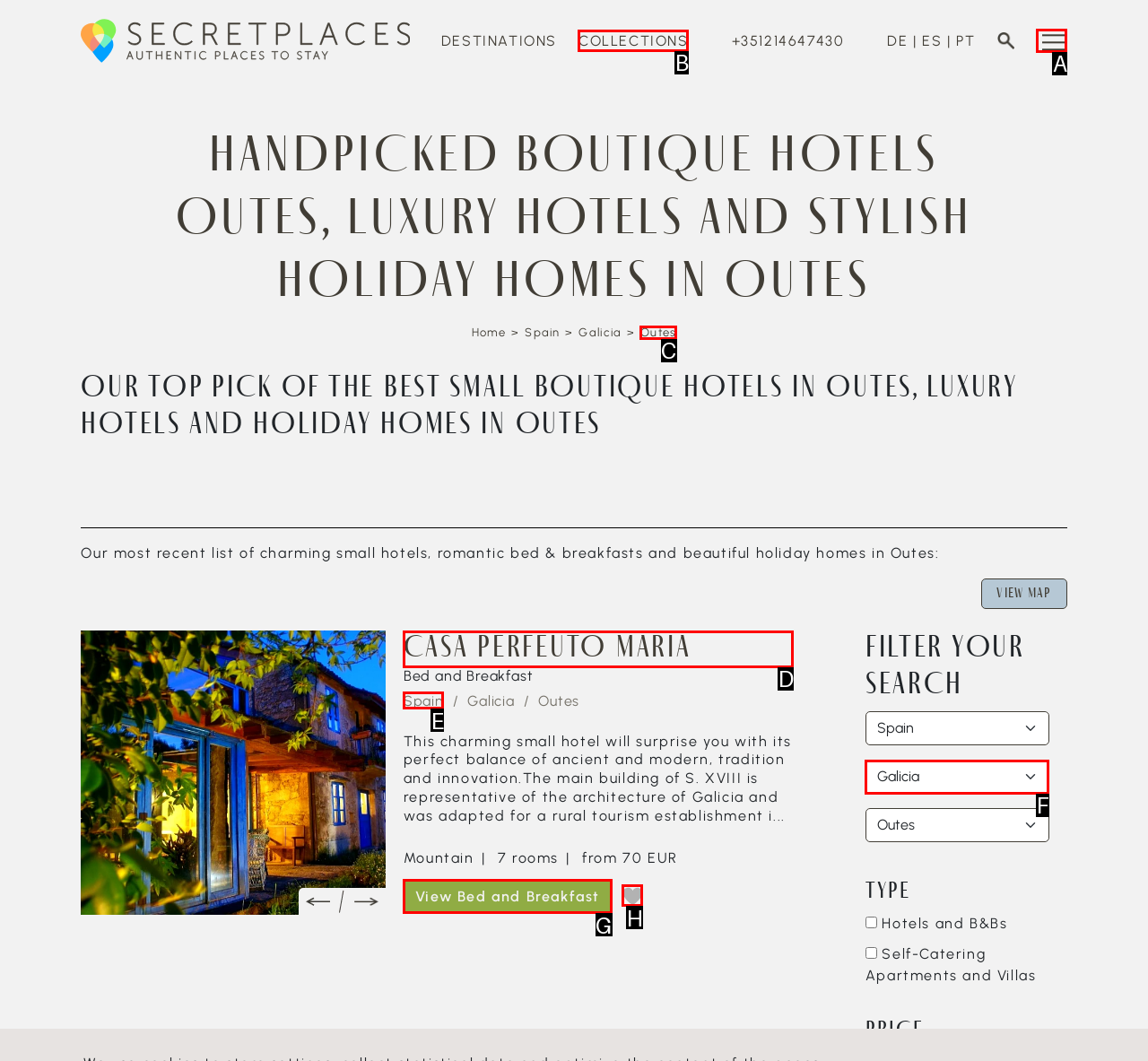What letter corresponds to the UI element to complete this task: View Bed and Breakfast
Answer directly with the letter.

G